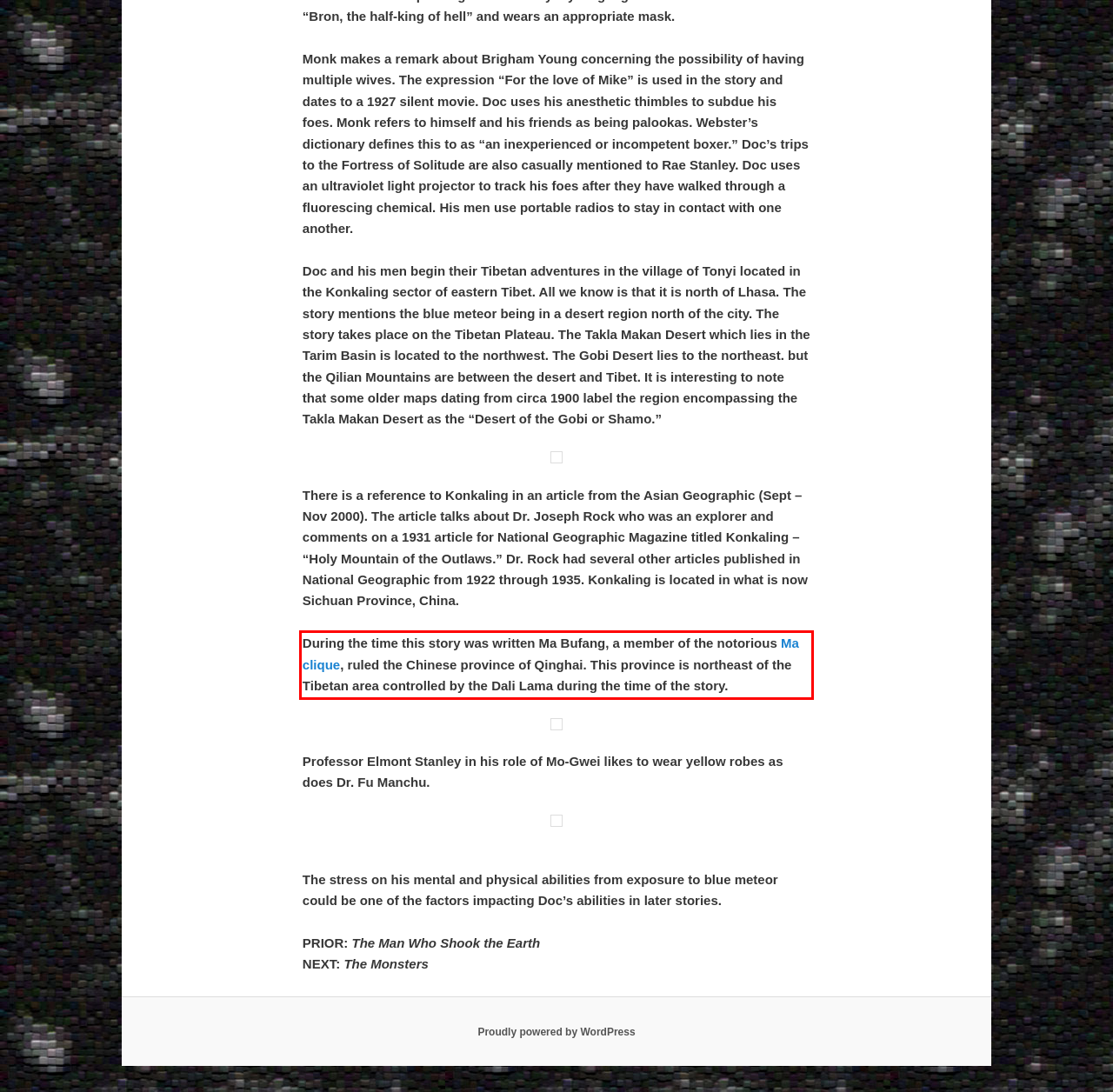Observe the screenshot of the webpage that includes a red rectangle bounding box. Conduct OCR on the content inside this red bounding box and generate the text.

During the time this story was written Ma Bufang, a member of the notorious Ma clique, ruled the Chinese province of Qinghai. This province is northeast of the Tibetan area controlled by the Dali Lama during the time of the story.